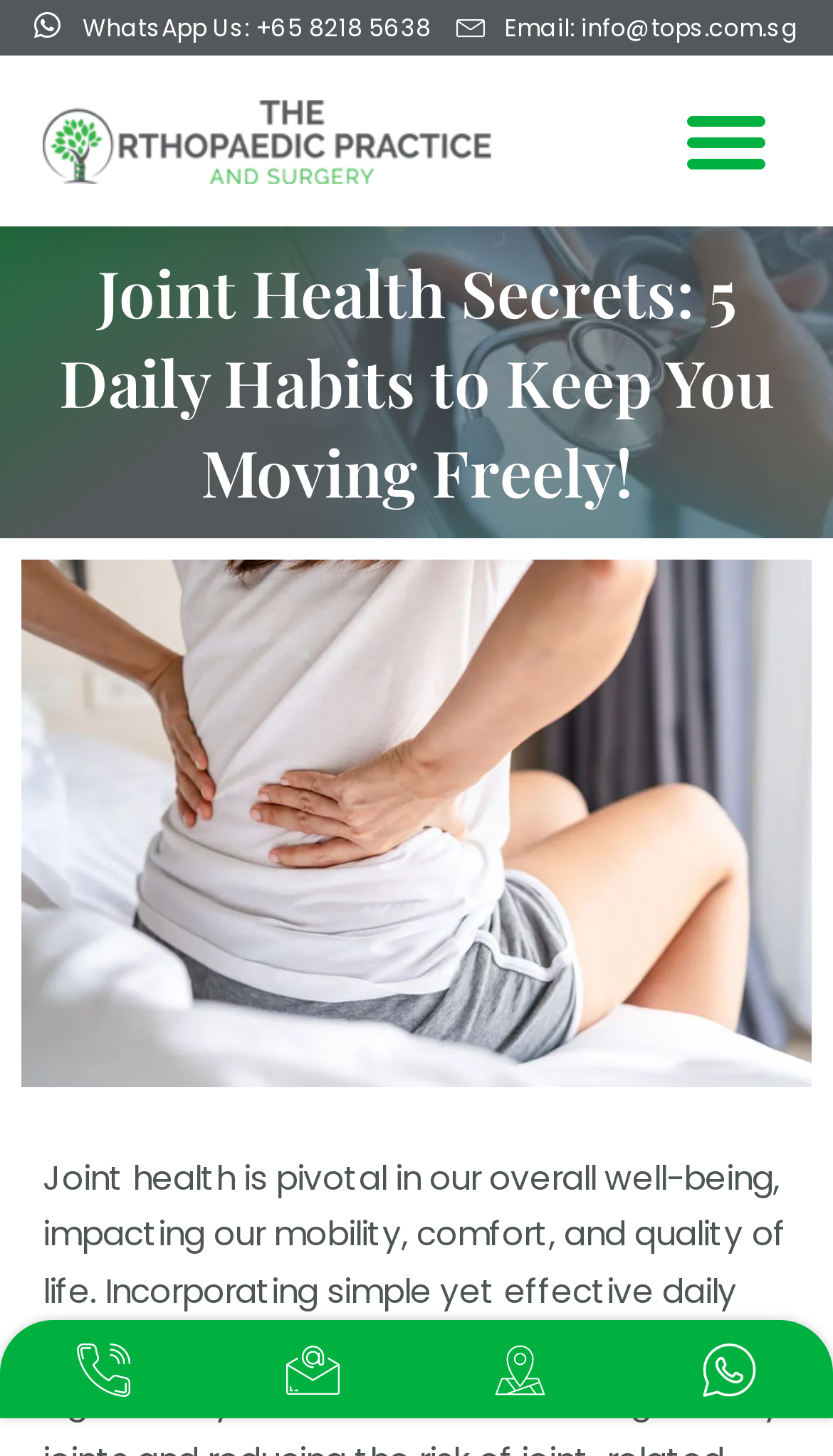Determine which piece of text is the heading of the webpage and provide it.

Joint Health Secrets: 5 Daily Habits to Keep You Moving Freely!